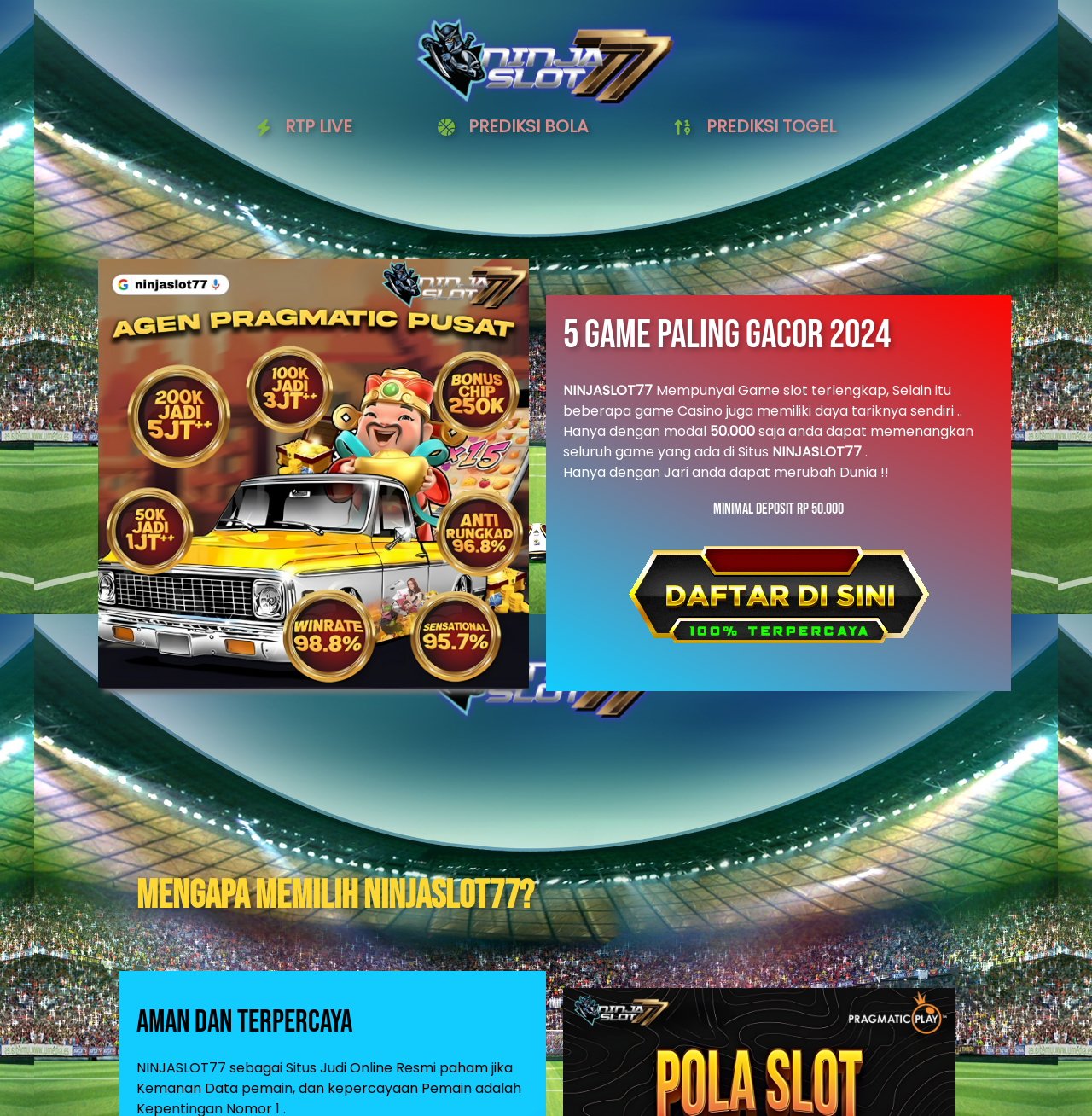What can be achieved with a modal of Rp 50.000?
Offer a detailed and exhaustive answer to the question.

According to the text on the webpage, with a modal of Rp 50.000, one can win all games available on the website. This information is provided in the section that describes the benefits of playing on the website.